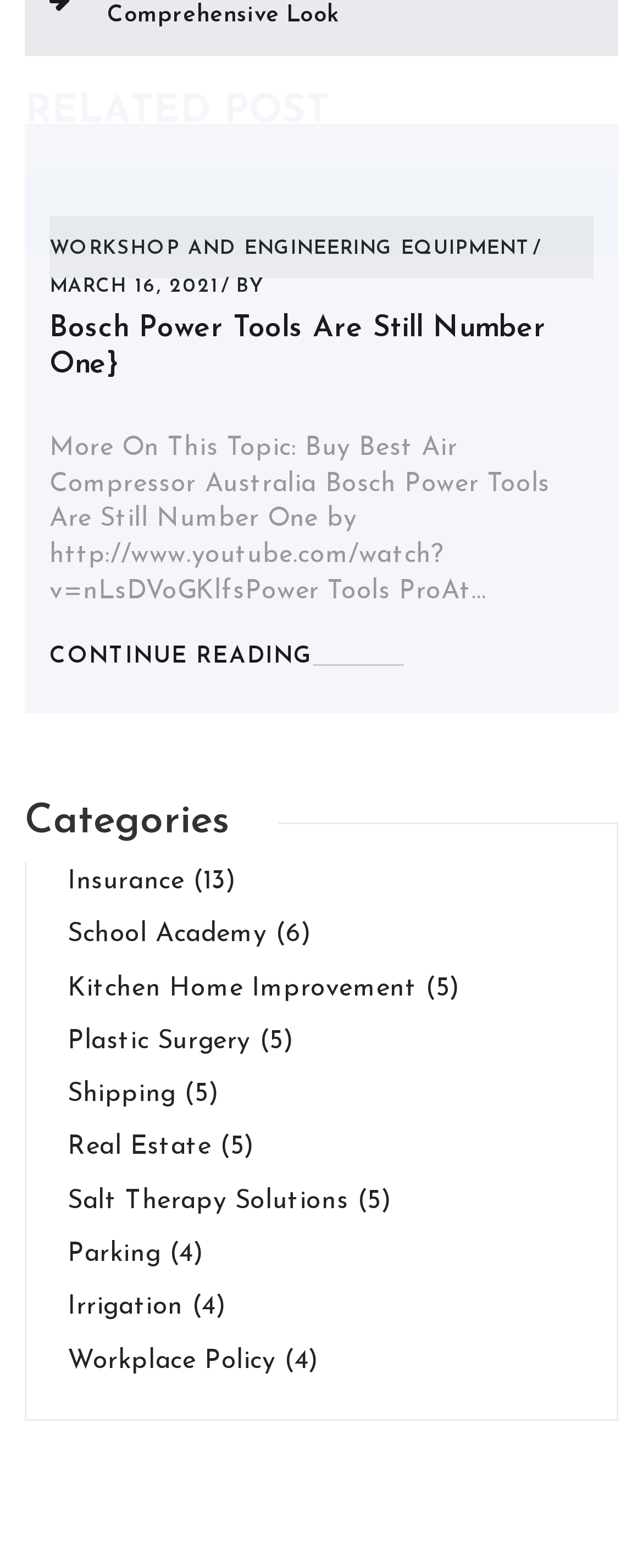Identify the bounding box of the HTML element described as: "Salt Therapy Solutions (5)".

[0.105, 0.758, 0.611, 0.774]